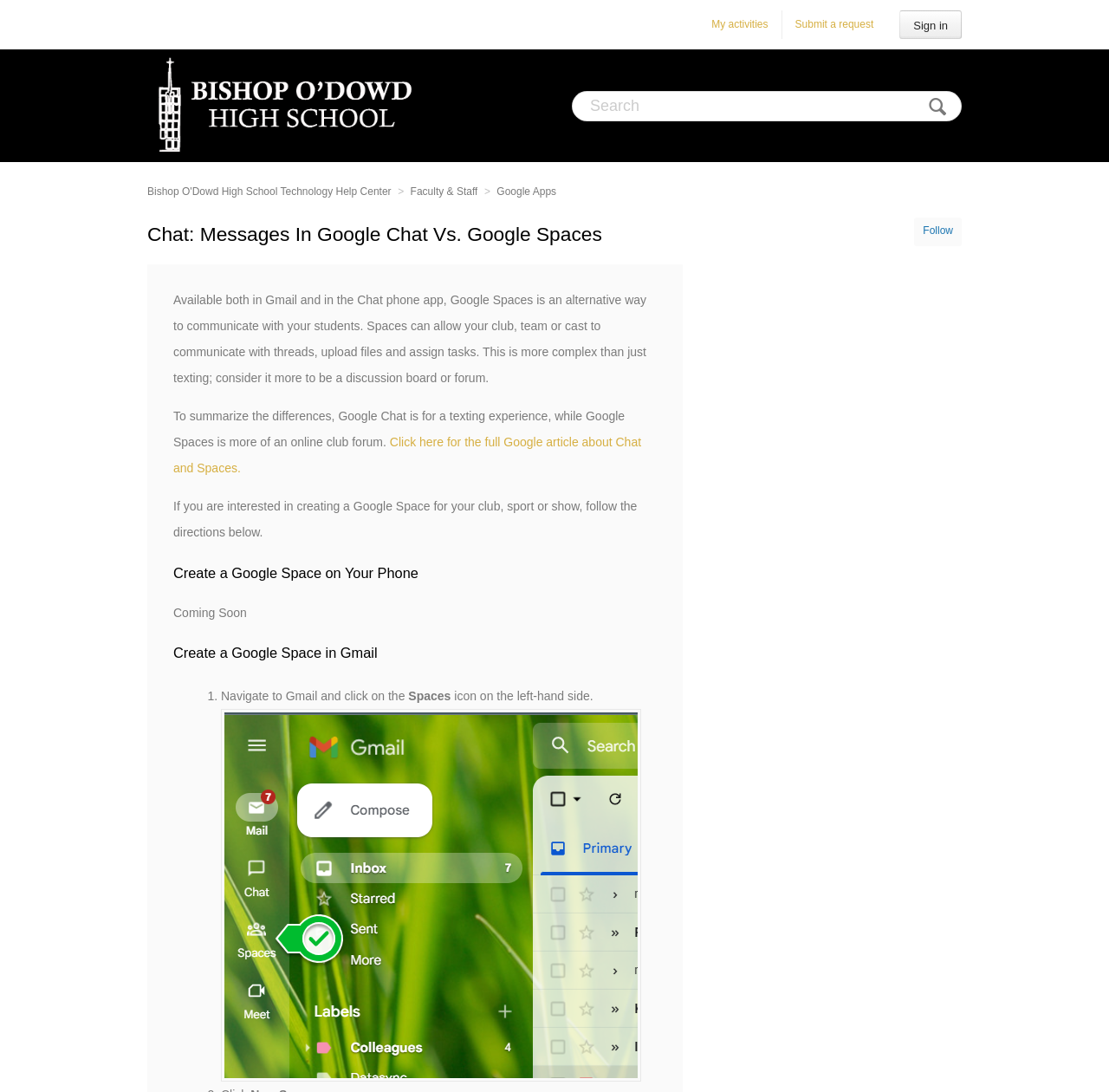Extract the primary header of the webpage and generate its text.

Chat: Messages In Google Chat Vs. Google Spaces